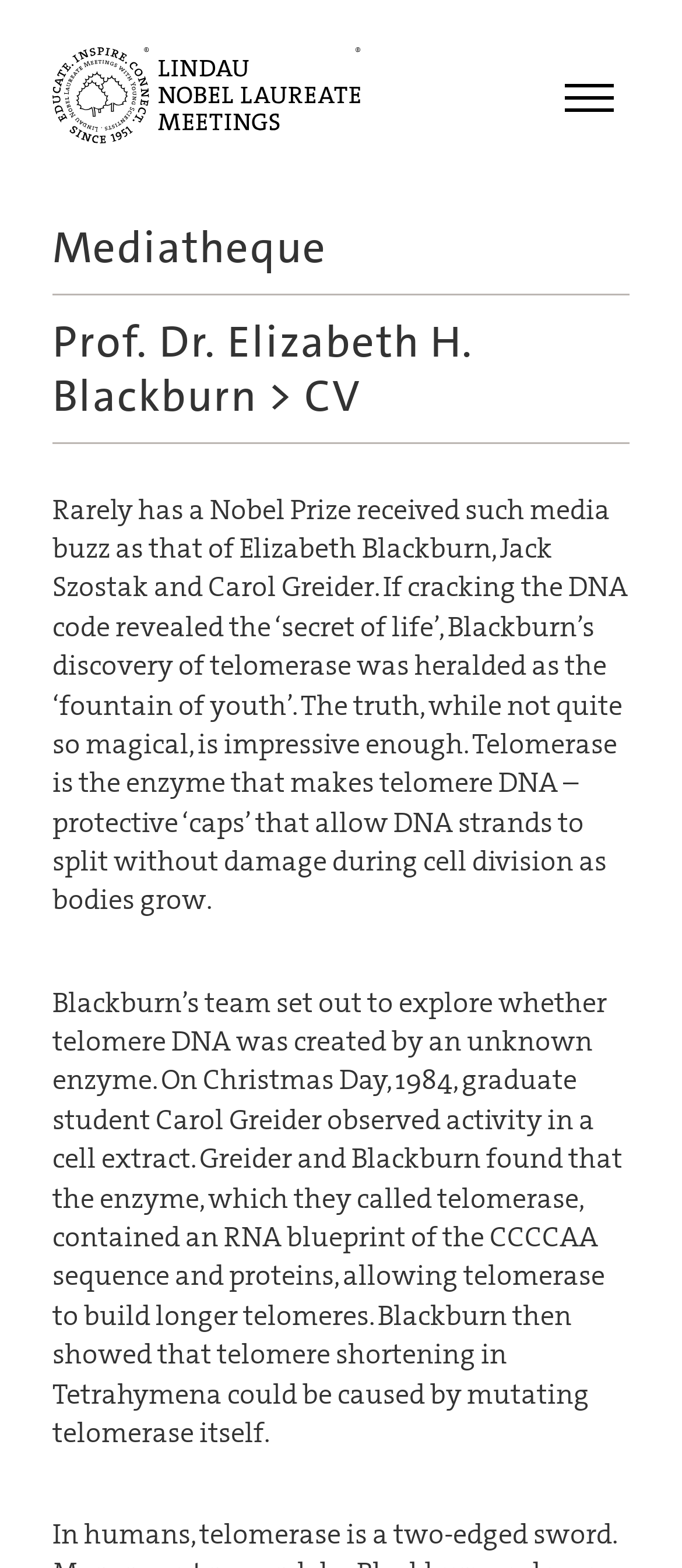Identify the bounding box coordinates of the section to be clicked to complete the task described by the following instruction: "Click on the Lindau Nobel link". The coordinates should be four float numbers between 0 and 1, formatted as [left, top, right, bottom].

[0.077, 0.03, 0.528, 0.091]